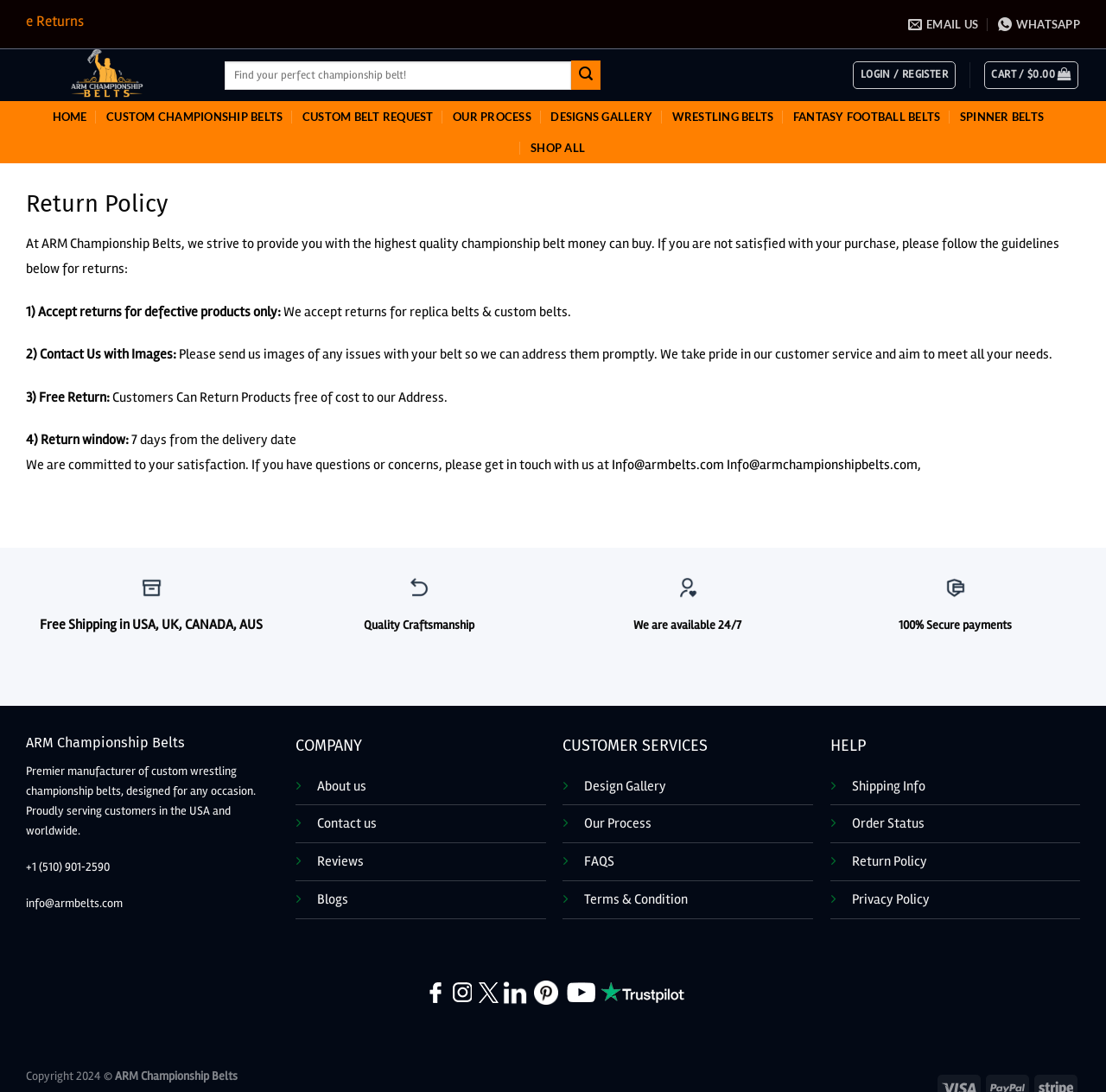What is the contact email for customer service?
Please answer the question with a single word or phrase, referencing the image.

Info@armbelts.com